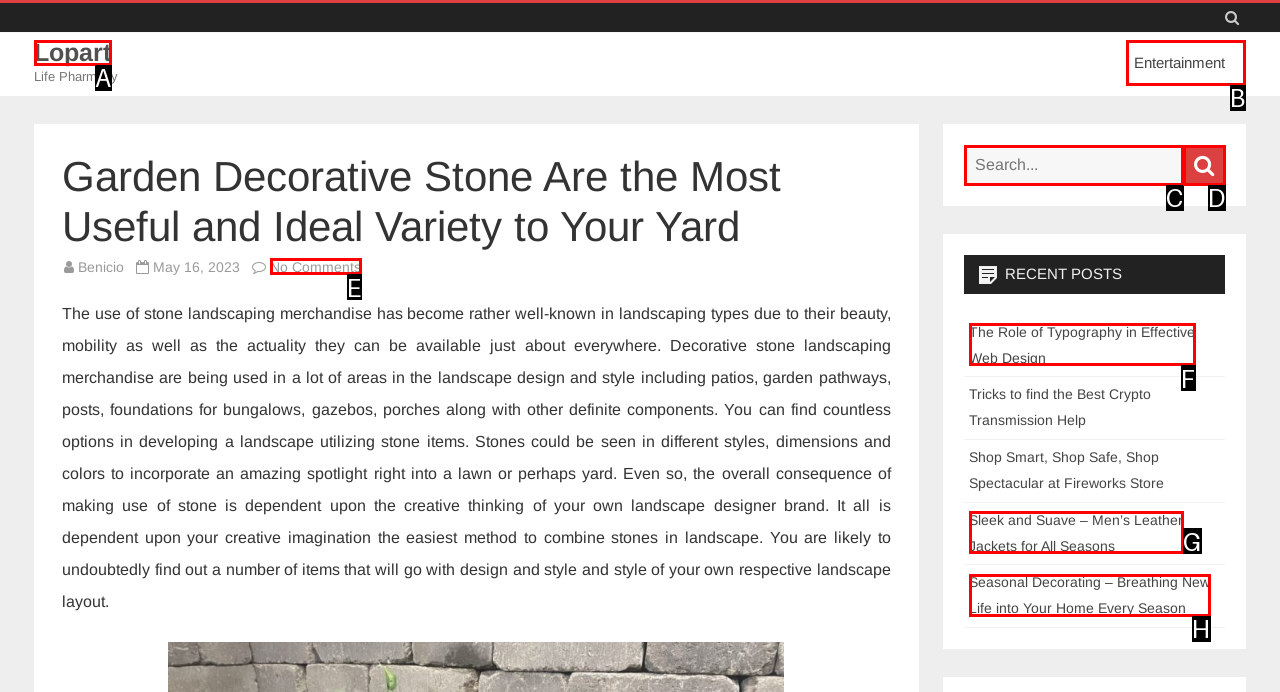From the given options, choose the one to complete the task: Click on the 'Entertainment' link
Indicate the letter of the correct option.

B